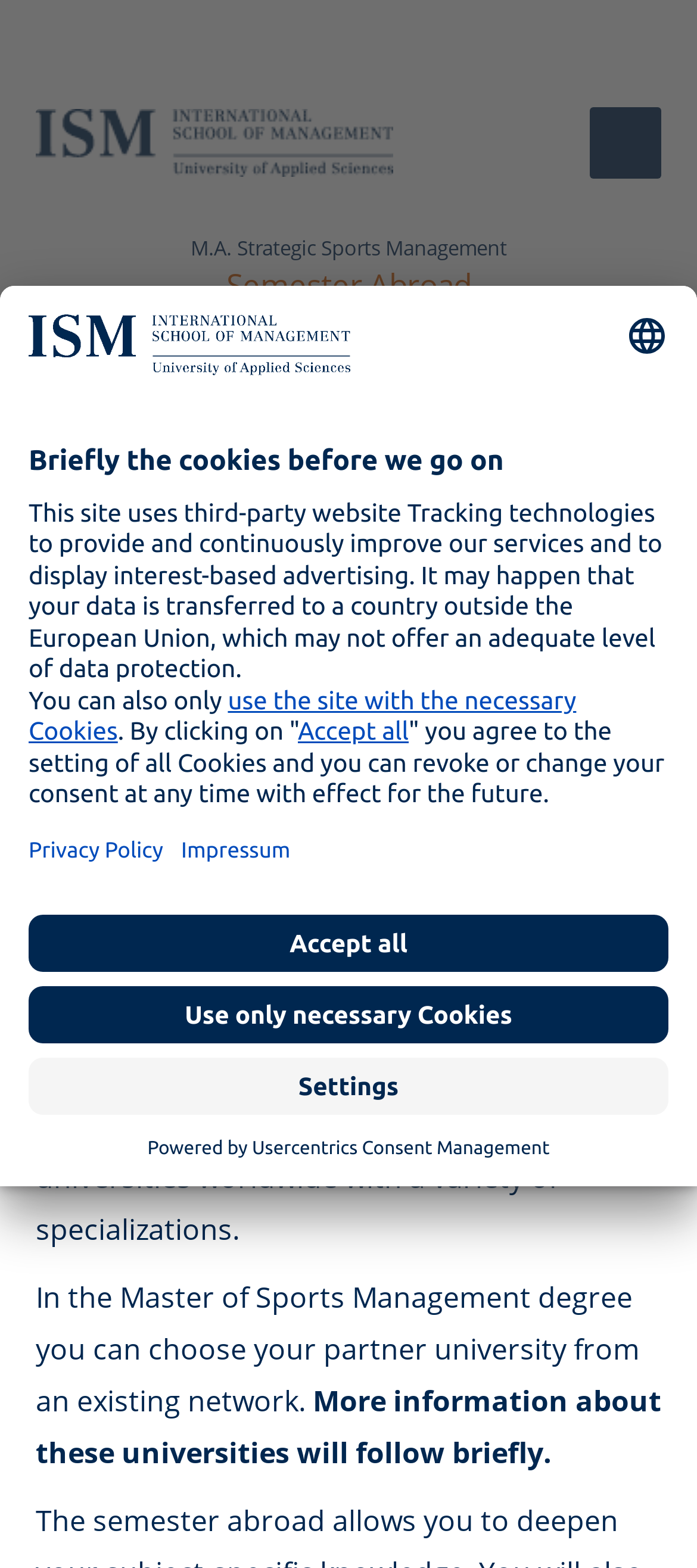Please provide a detailed answer to the question below based on the screenshot: 
What can you do with the partner universities?

I found the information about the partner universities by looking at the static text element with the text 'In the Master of Sports Management degree you can choose your partner university from an existing network.'. This suggests that you can choose from an existing network of partner universities.